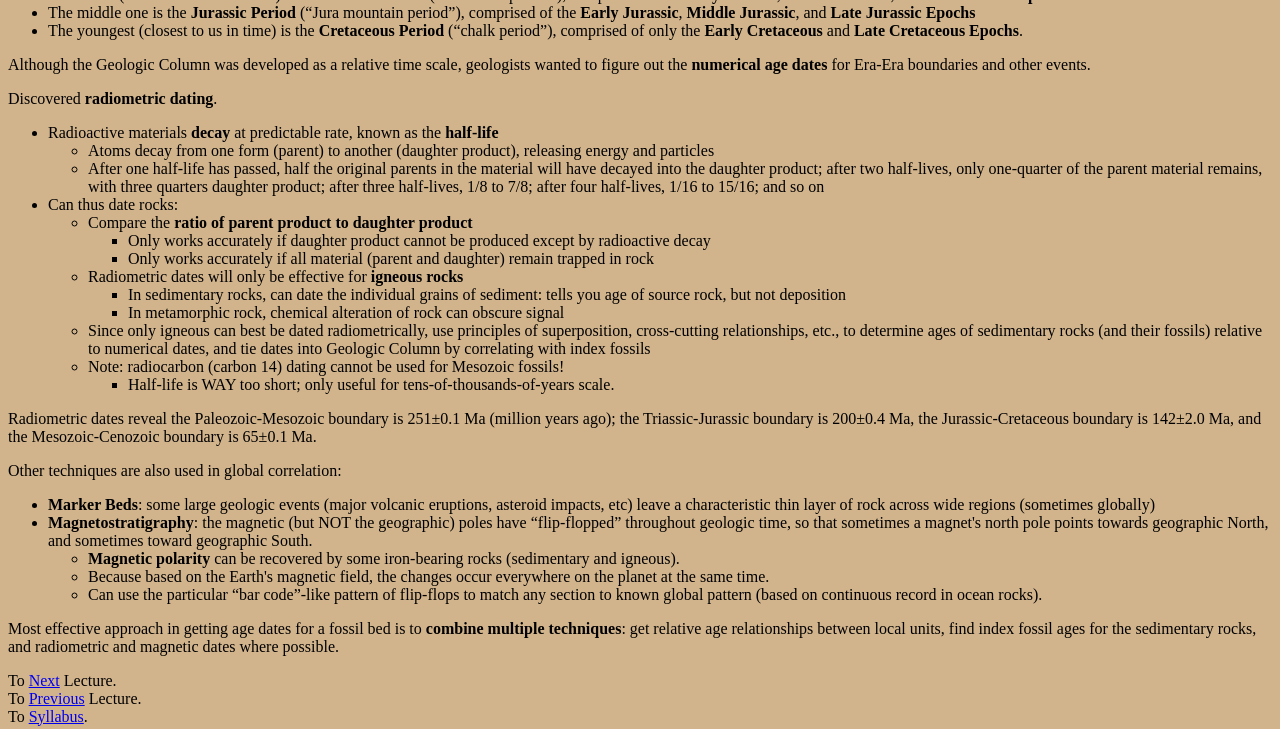Provide a brief response in the form of a single word or phrase:
What is the Jurassic Period also known as?

Jura mountain period